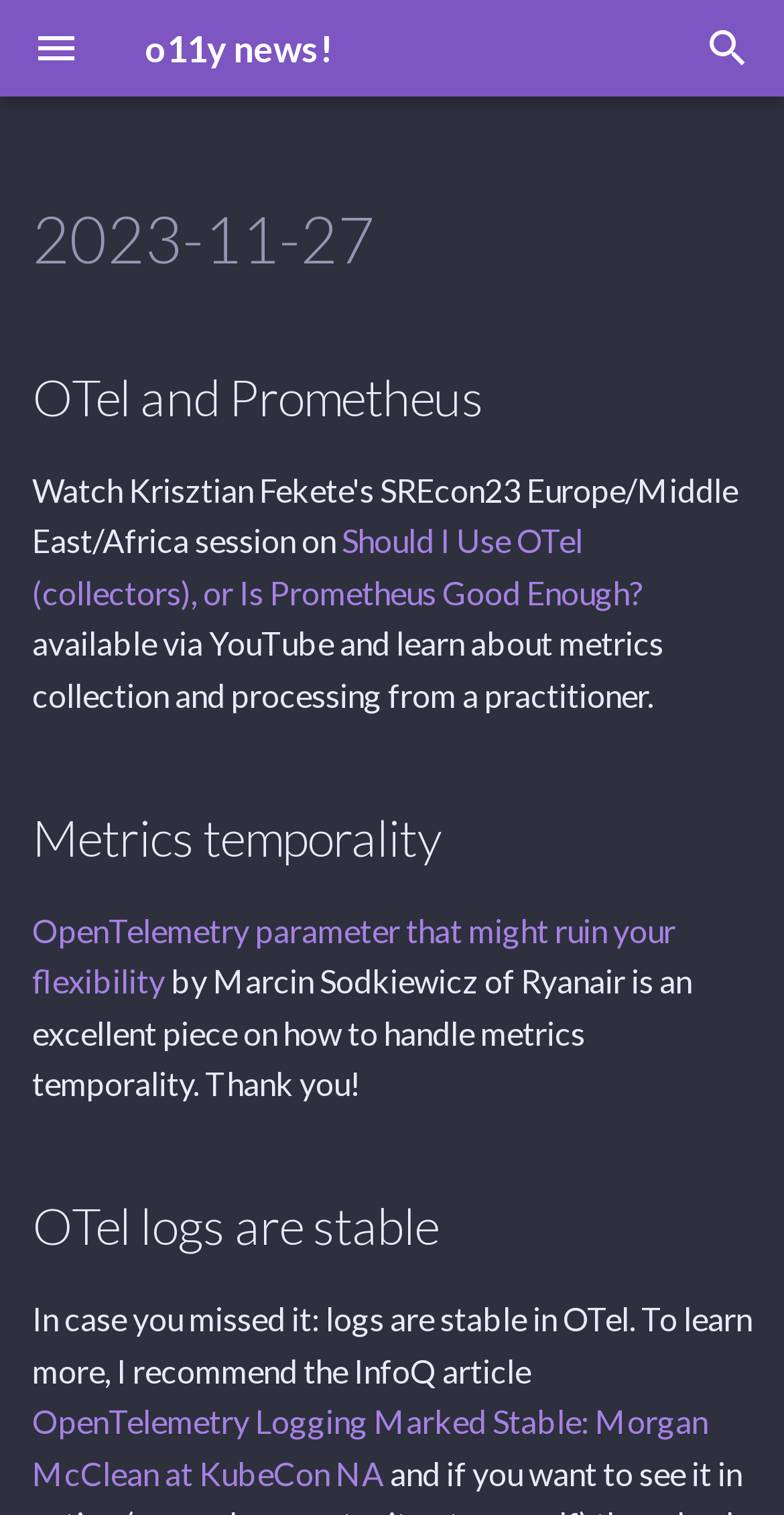Locate the bounding box of the UI element described in the following text: "Hustle Culture".

None